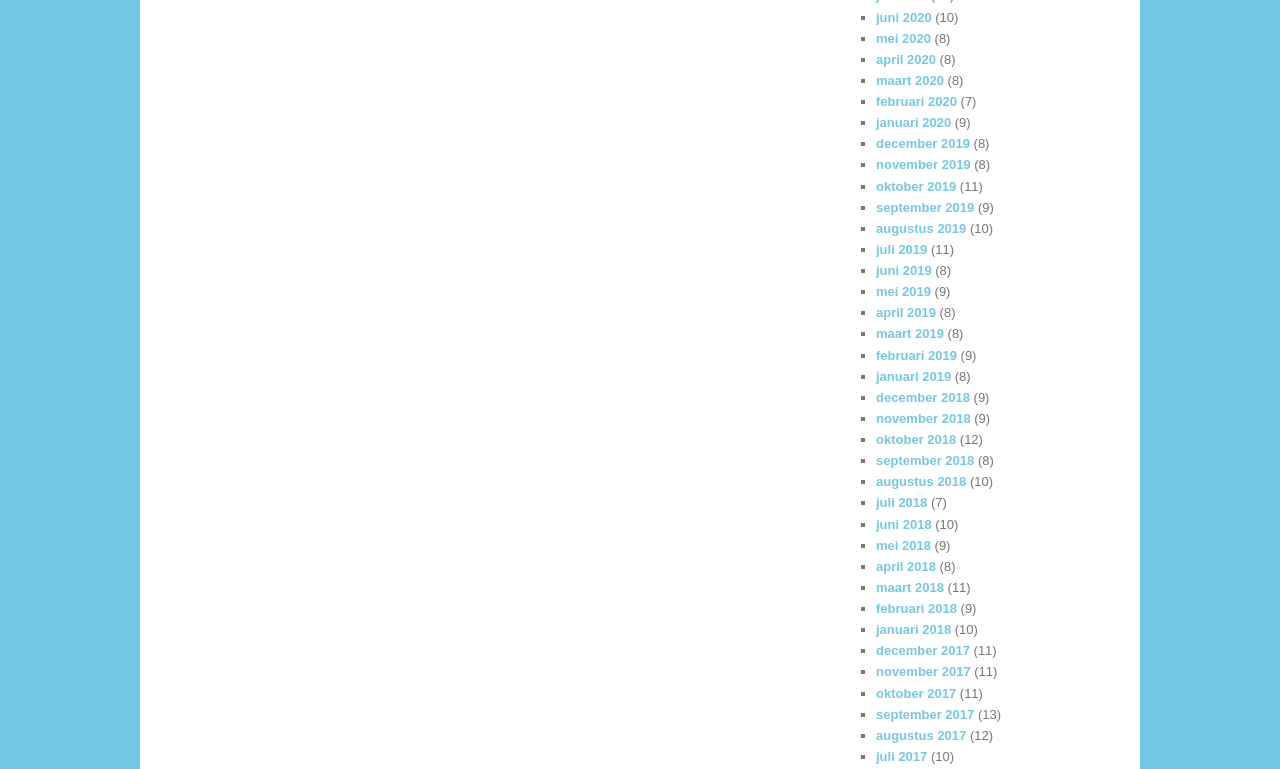Please identify the bounding box coordinates of the clickable element to fulfill the following instruction: "view maart 2020". The coordinates should be four float numbers between 0 and 1, i.e., [left, top, right, bottom].

[0.684, 0.095, 0.737, 0.114]